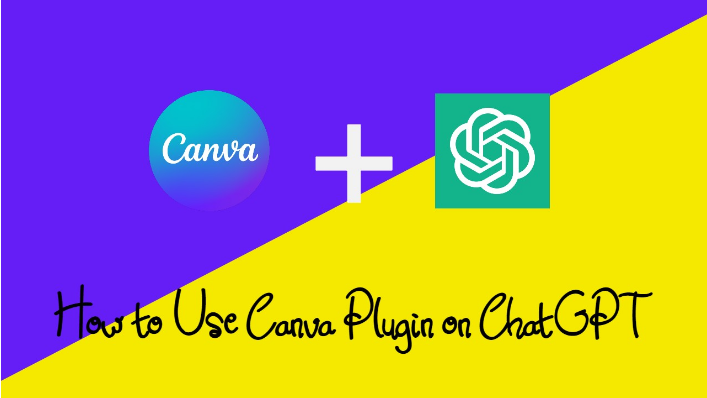Please provide a comprehensive response to the question below by analyzing the image: 
What is the color of the background?

The caption describes the background as divided into a dynamic color scheme of purple and yellow, which creates an eye-catching visual that draws attention and conveys a sense of fun and modernity in digital creativity.